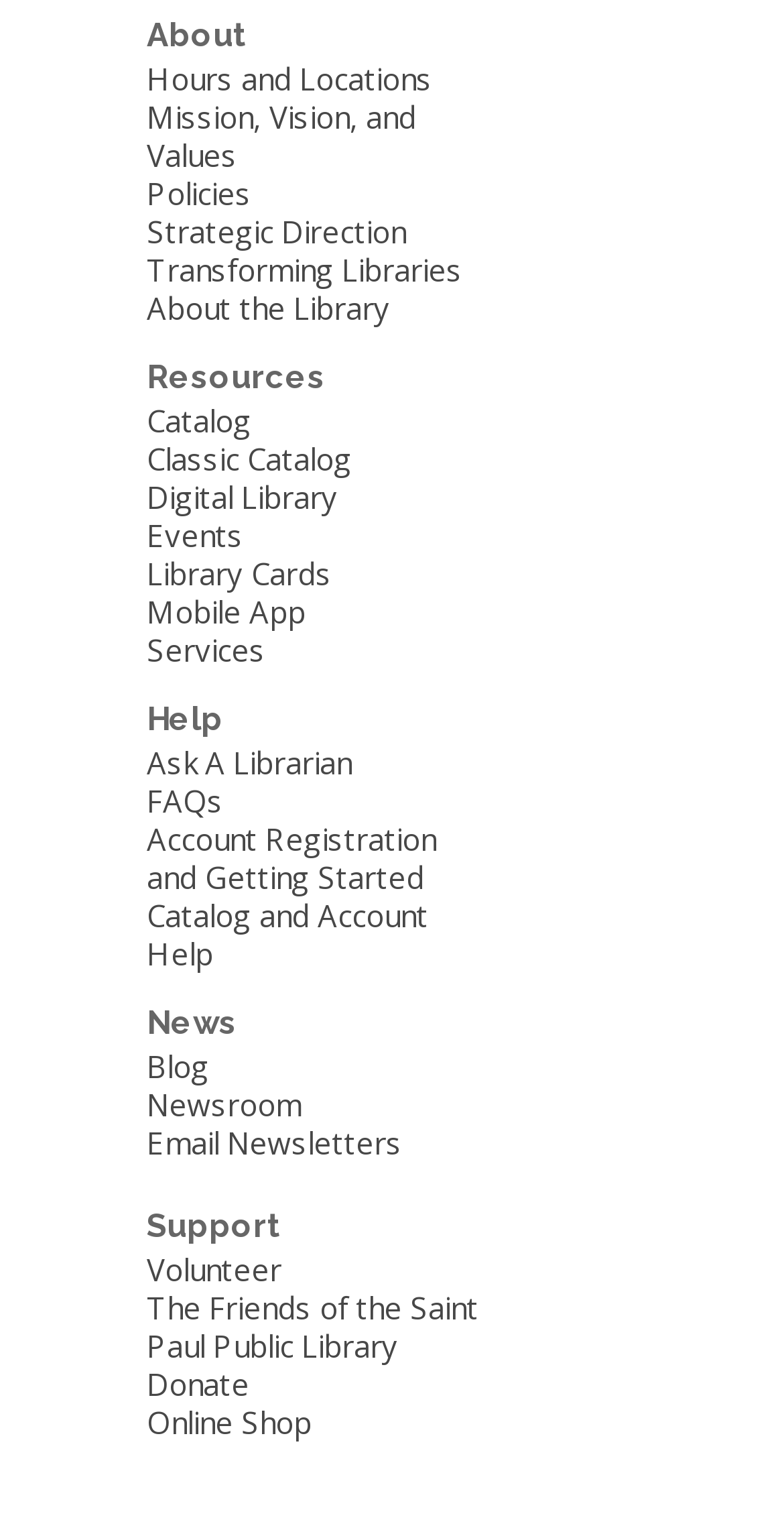Please specify the bounding box coordinates of the area that should be clicked to accomplish the following instruction: "Search the catalog". The coordinates should consist of four float numbers between 0 and 1, i.e., [left, top, right, bottom].

[0.187, 0.262, 0.321, 0.288]